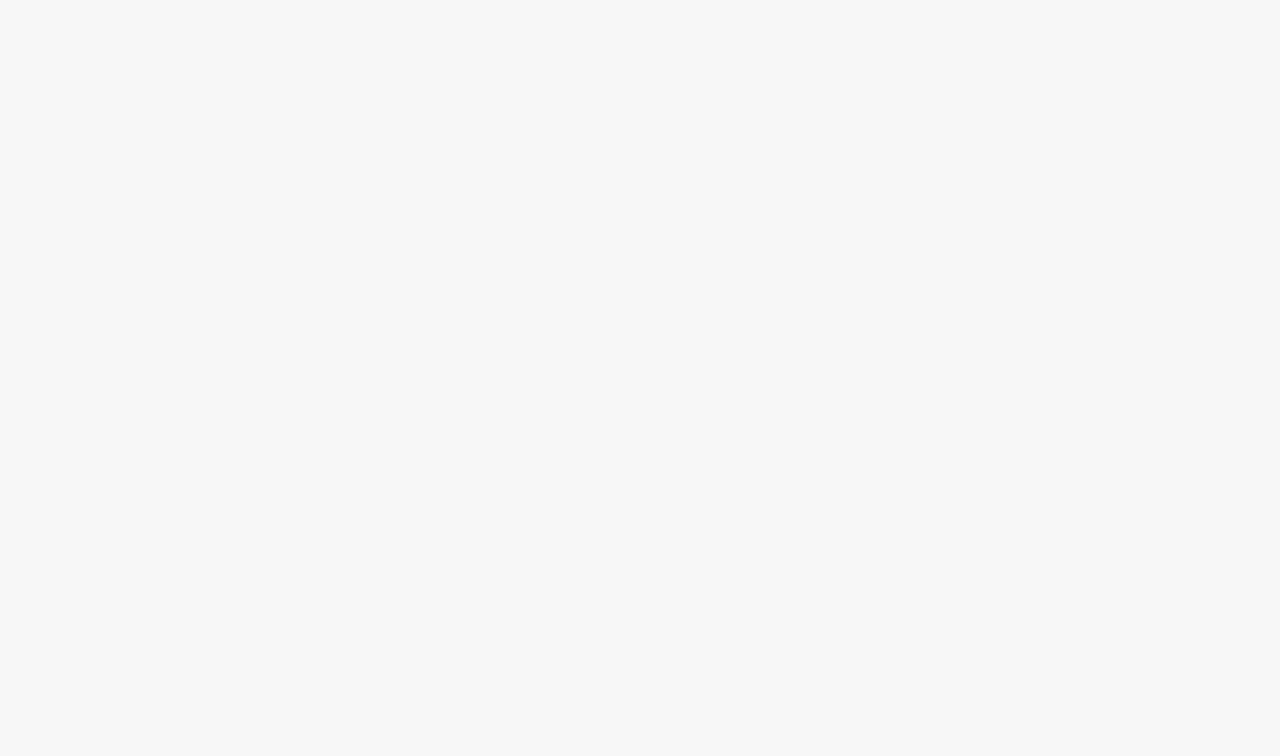Given the element description: "RSS", predict the bounding box coordinates of this UI element. The coordinates must be four float numbers between 0 and 1, given as [left, top, right, bottom].

[0.648, 0.518, 0.673, 0.56]